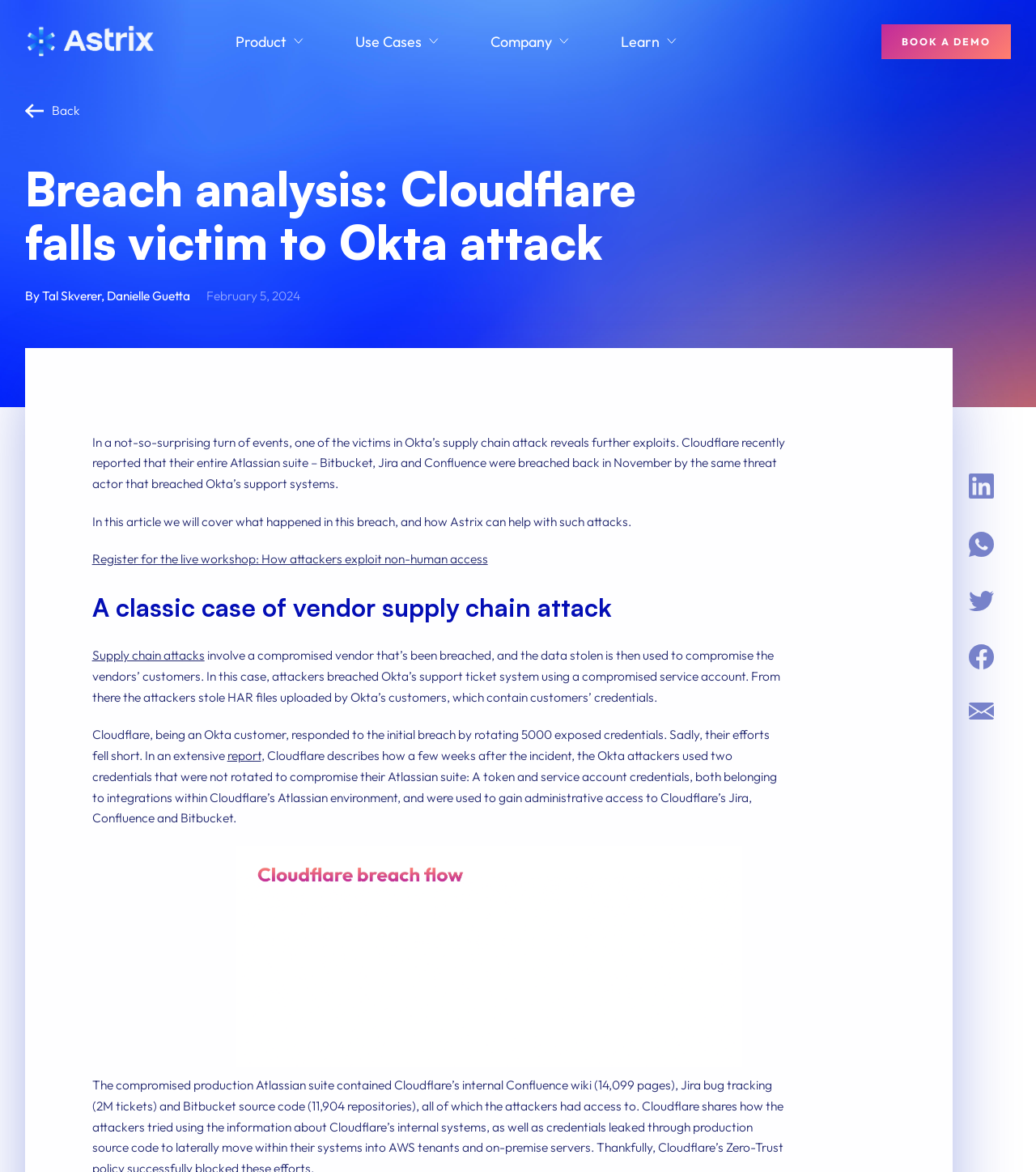Please give a succinct answer using a single word or phrase:
How many main sections are there in the webpage?

5